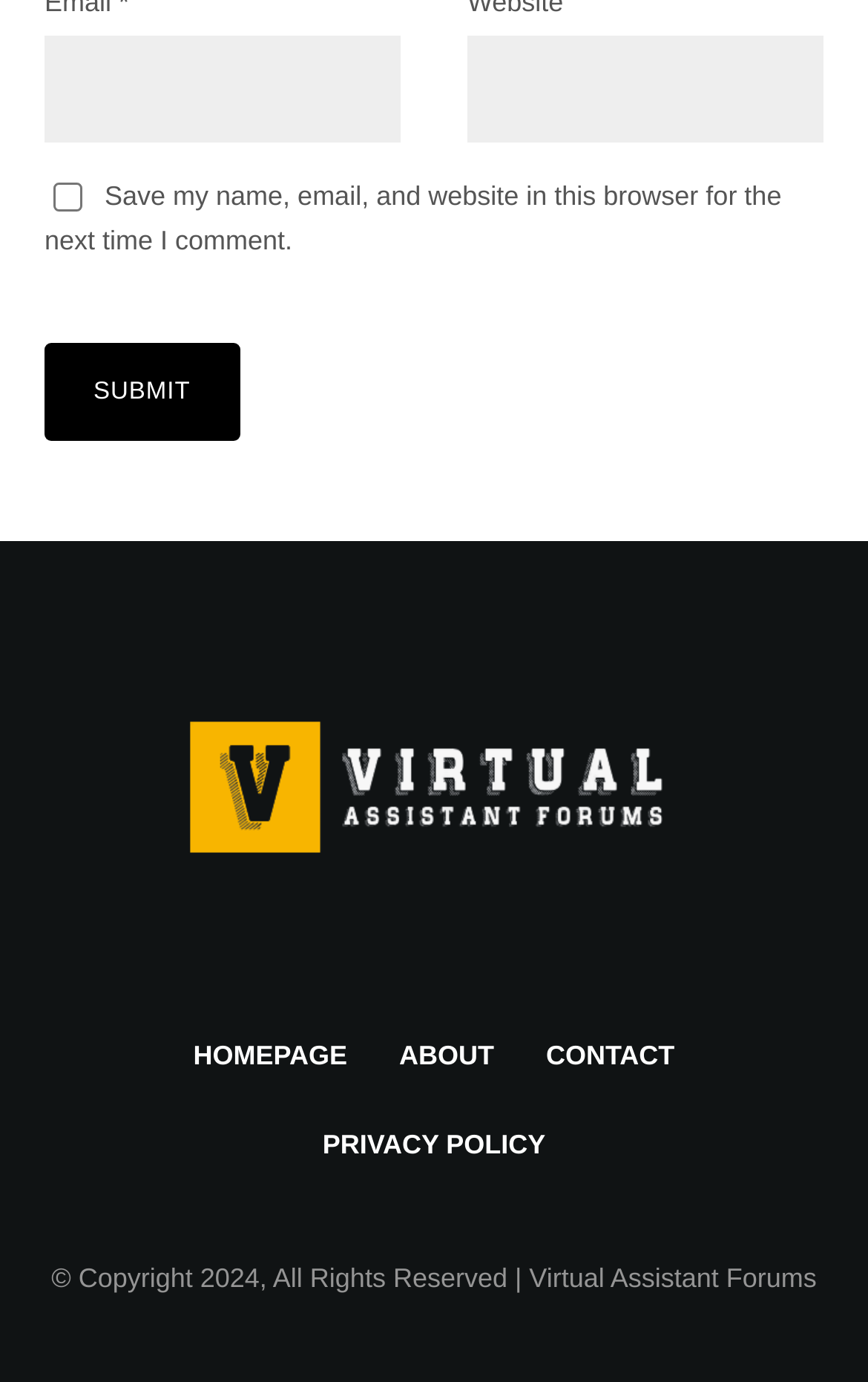What is the purpose of the checkbox?
Refer to the image and give a detailed answer to the query.

The checkbox is labeled 'Save my name, email, and website in this browser for the next time I comment.' This suggests that its purpose is to save the user's comment information for future use.